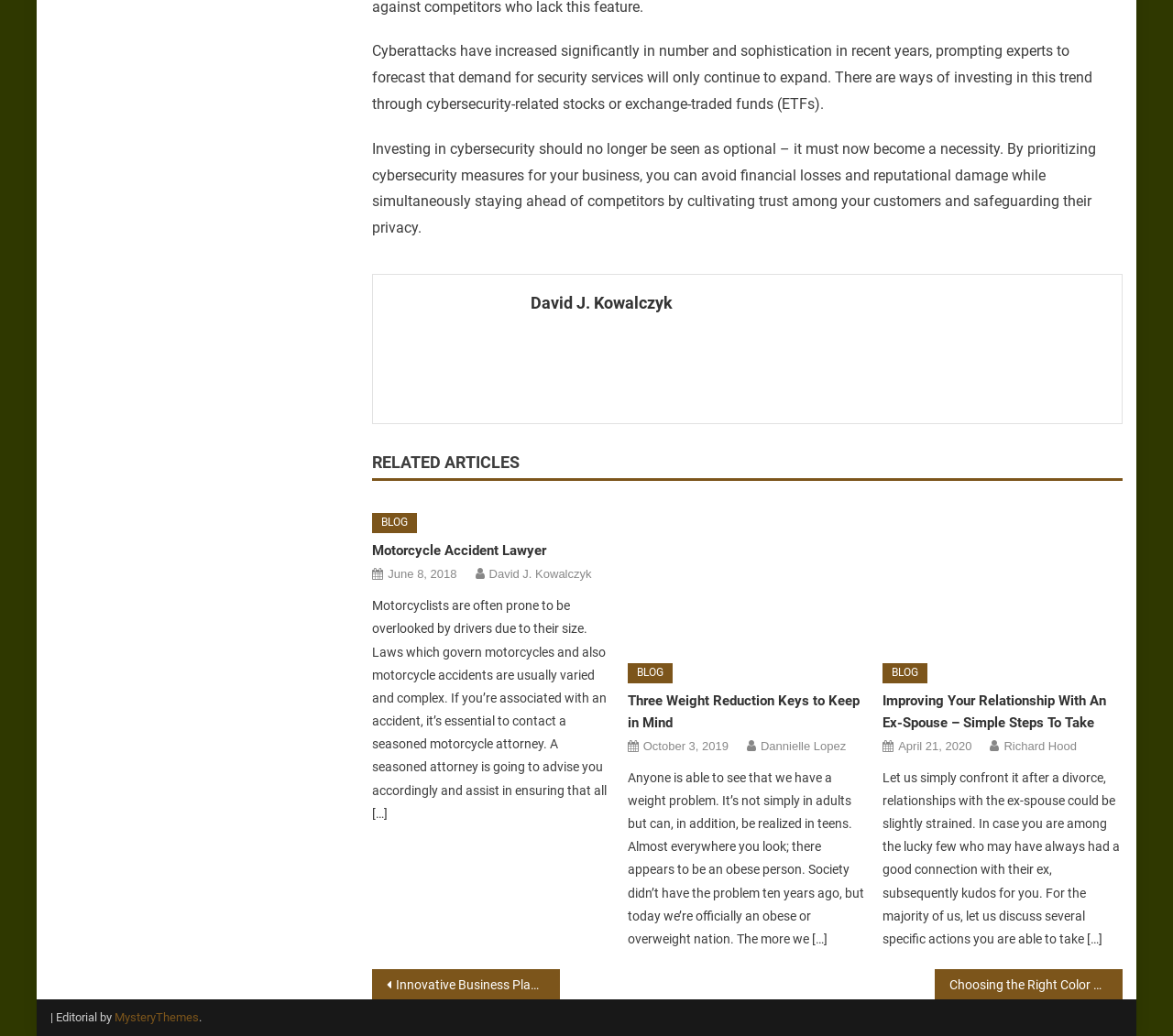Identify and provide the bounding box coordinates of the UI element described: "Blog". The coordinates should be formatted as [left, top, right, bottom], with each number being a float between 0 and 1.

[0.317, 0.495, 0.356, 0.515]